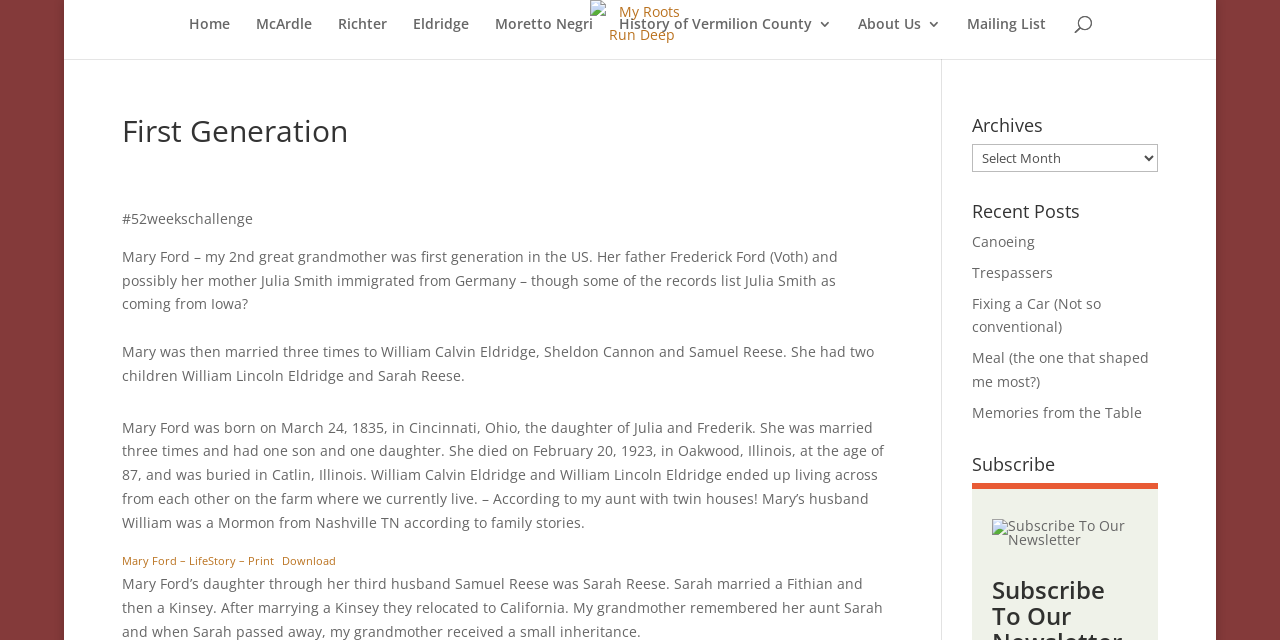Utilize the details in the image to thoroughly answer the following question: What is the purpose of the 'Subscribe' section?

I looked at the 'Subscribe' section and found an image with the text 'Subscribe To Our Newsletter'. This suggests that the purpose of this section is to allow users to subscribe to the newsletter.